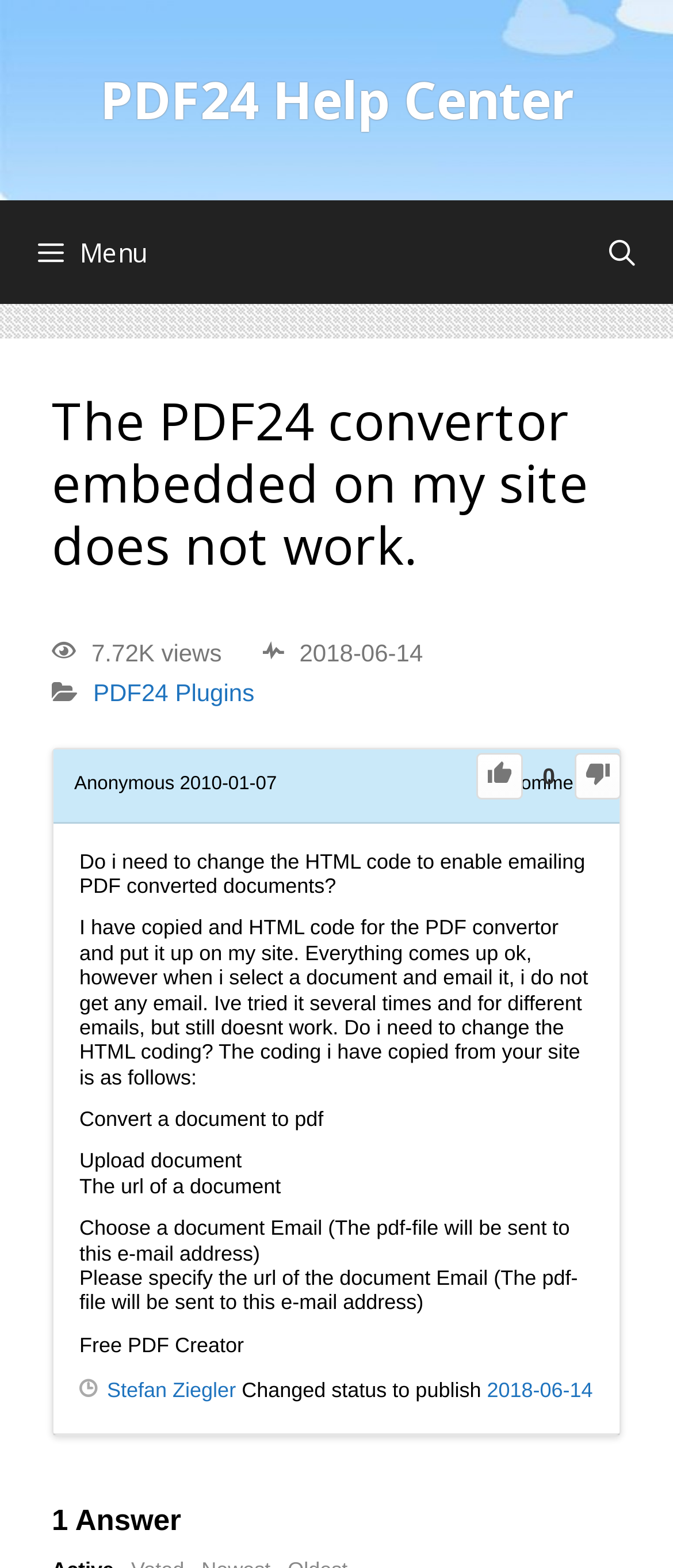Please locate the bounding box coordinates of the region I need to click to follow this instruction: "Open the search bar".

[0.848, 0.128, 1.0, 0.194]